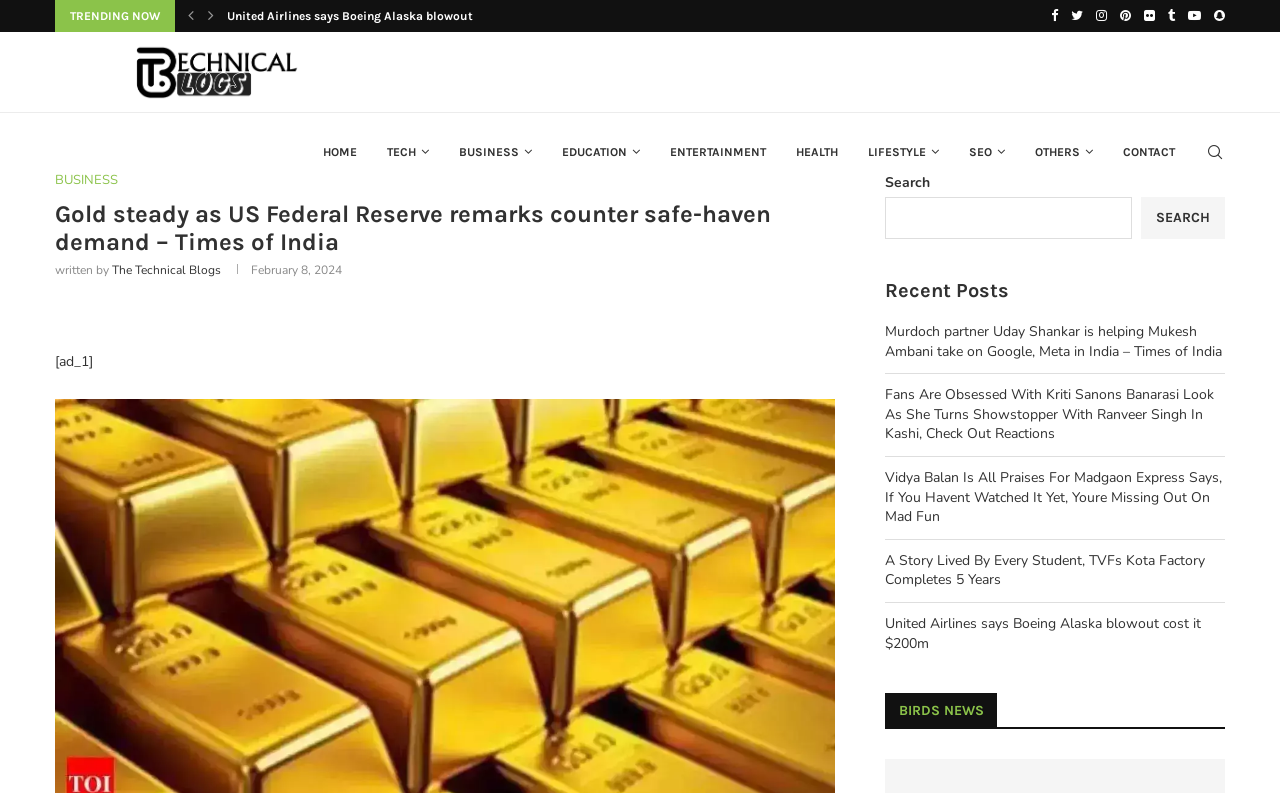Offer a detailed explanation of the webpage layout and contents.

The webpage appears to be a news article from The Technical Blogs, with the title "Gold steady as US Federal Reserve remarks counter safe-haven demand – Times of India". At the top of the page, there is a navigation menu with links to various categories such as Home, Tech, Business, Education, and more. Below the navigation menu, there is a search bar and a section labeled "TRENDING NOW" with links to popular articles.

The main article is displayed in the center of the page, with a heading that matches the title of the webpage. The article is written by The Technical Blogs and has a timestamp of February 8, 2024. There is an advertisement below the article, followed by a section labeled "Recent Posts" that lists several links to other news articles.

On the right side of the page, there are social media links to Facebook, Twitter, Instagram, and other platforms. There is also a section with links to other news articles, including "Murdoch partner Uday Shankar is helping Mukesh Ambani take on Google, Meta in India – Times of India" and "United Airlines says Boeing Alaska blowout cost it $200m".

At the bottom of the page, there is a section labeled "BIRDS NEWS" with no visible content. Overall, the webpage has a clean layout with clear headings and concise text, making it easy to navigate and read.